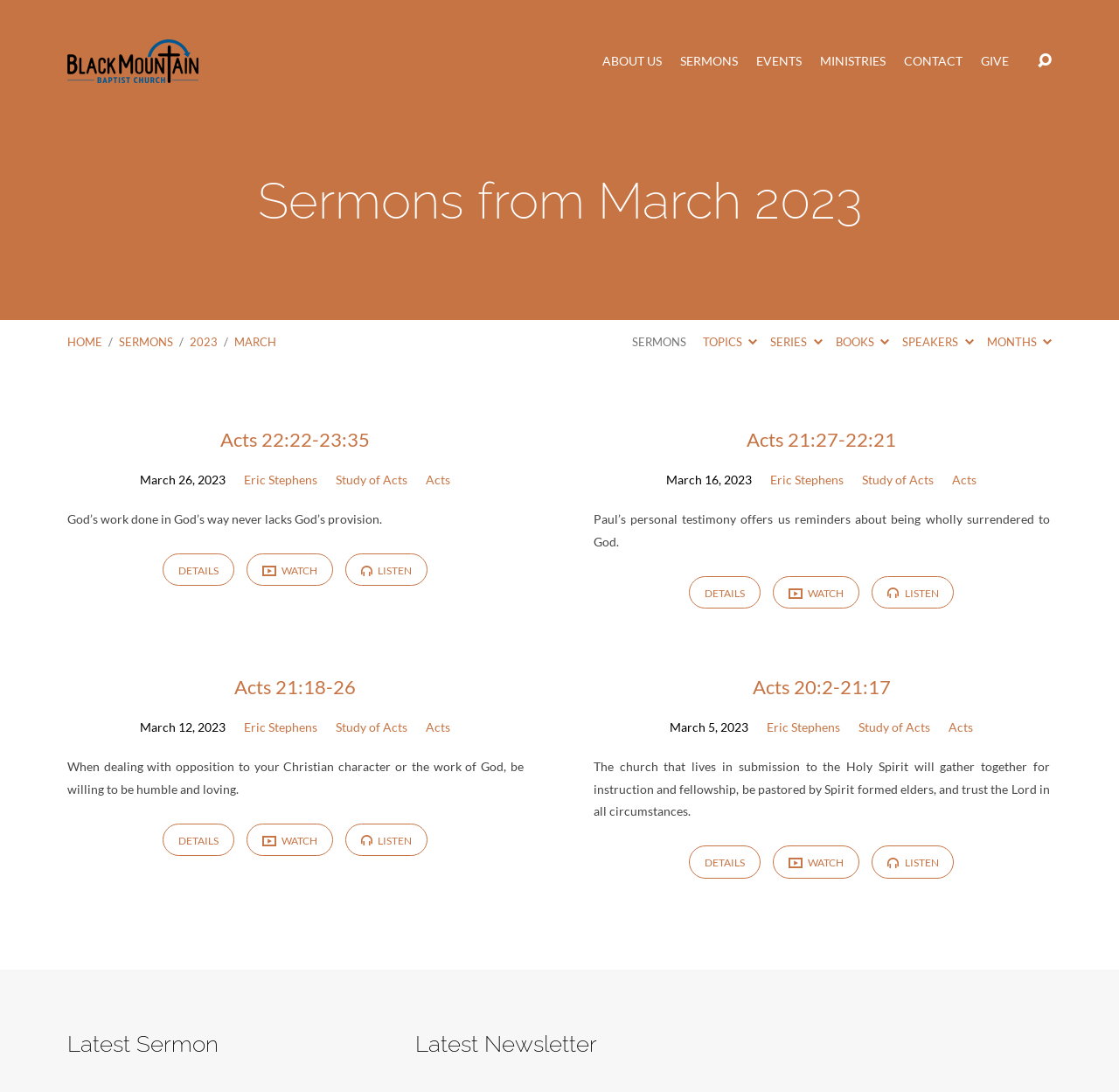Produce an elaborate caption capturing the essence of the webpage.

The webpage is about sermons from BMBC, with a focus on March 2023. At the top, there is a navigation menu with links to "ABOUT US", "SERMONS", "EVENTS", "MINISTRIES", "CONTACT", and "GIVE". Below this, there is a search bar with a magnifying glass icon.

The main content of the page is divided into four sections, each containing a sermon. Each section has a heading with the sermon title, followed by the date and time of the sermon, the speaker's name, and the series and book of the Bible. Below this, there is a brief summary of the sermon. At the bottom of each section, there are links to "DETAILS", "WATCH", and "LISTEN".

The sermons are arranged in a grid-like structure, with two sermons per row. The first sermon is titled "Acts 22:22-23:35" and was given by Eric Stephens on March 26, 2023. The second sermon is titled "Acts 21:27-22:21" and was also given by Eric Stephens on March 16, 2023. The third sermon is titled "Acts 21:18-26" and was given by Eric Stephens on March 12, 2023. The fourth sermon is titled "Acts 20:2-21:17" and was given by Eric Stephens on March 5, 2023.

There are also links to "HOME", "SERMONS", "2023", and "MARCH" at the top of the page, which suggest that the user can navigate to other pages with sermons from different years and months. Additionally, there are links to "TOPICS", "SERIES", "BOOKS", "SPEAKERS", and "MONTHS" which allow the user to filter the sermons by different criteria.